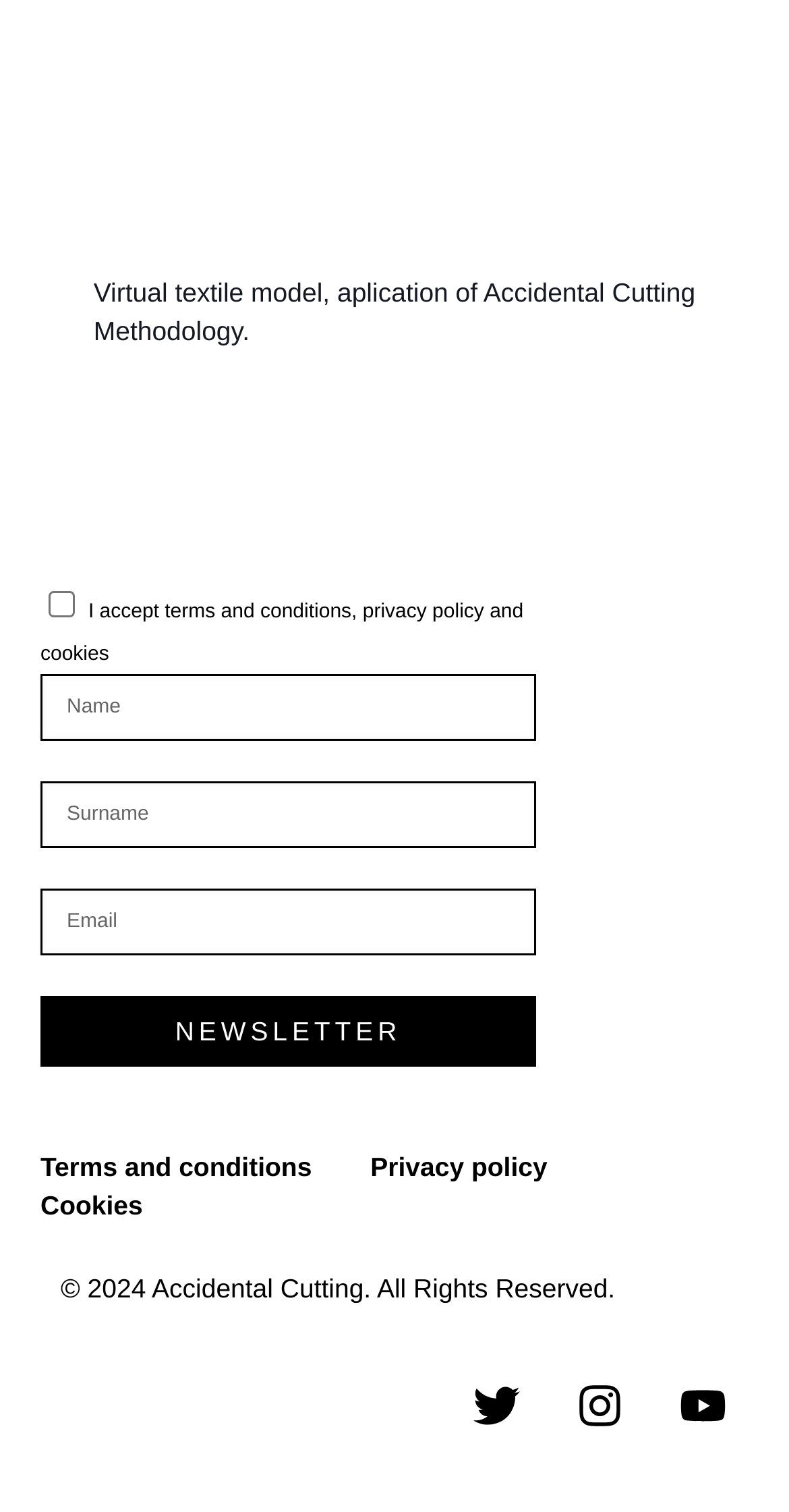What is the required information to subscribe to the newsletter?
Using the information from the image, answer the question thoroughly.

The webpage has three required textboxes, namely 'Name', 'Surname', and 'Email', which suggests that this information is necessary to subscribe to the newsletter.